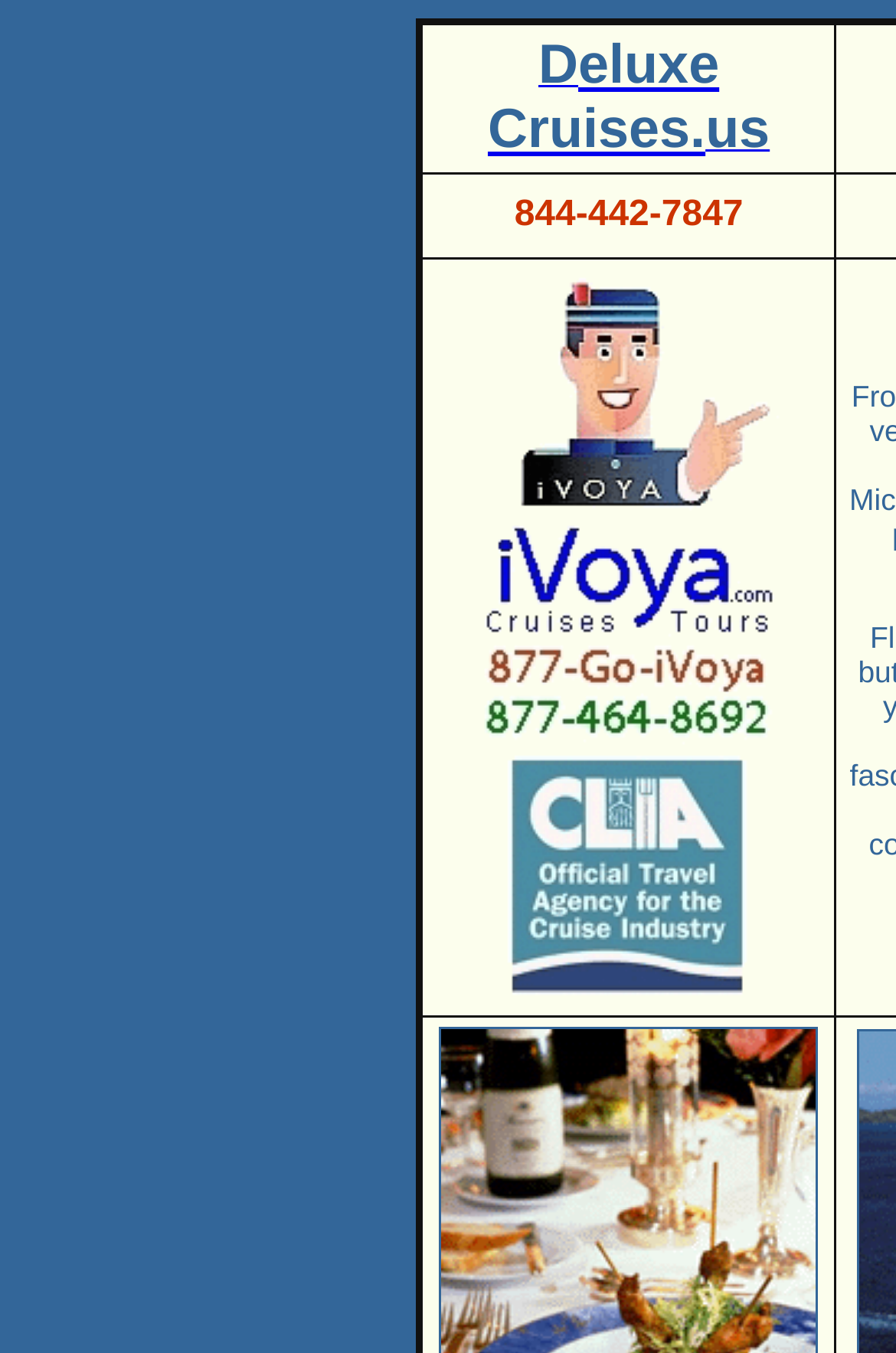How many cruise lines are mentioned on the webpage?
Give a single word or phrase answer based on the content of the image.

6